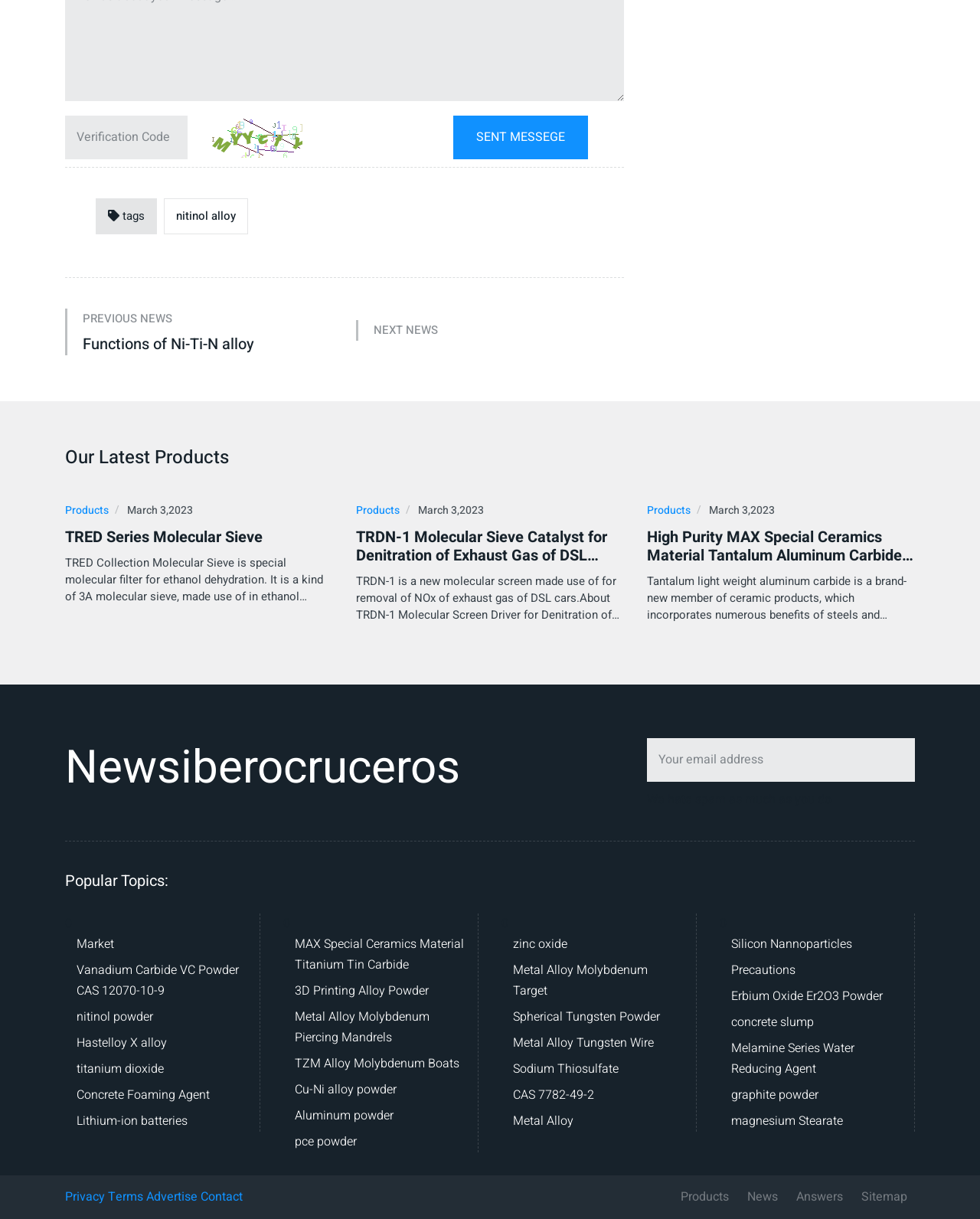Provide the bounding box coordinates for the area that should be clicked to complete the instruction: "Click sent message".

[0.462, 0.095, 0.6, 0.131]